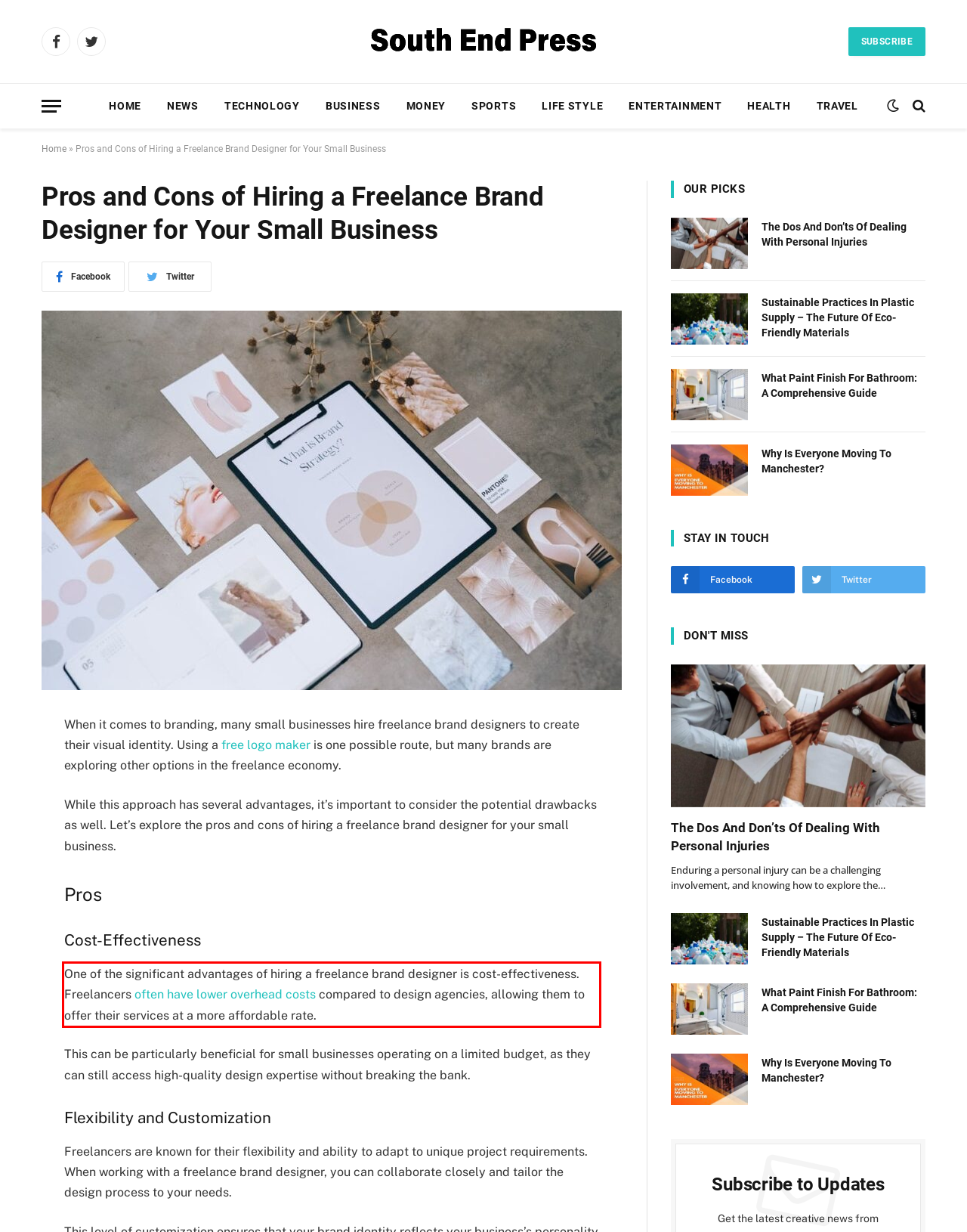Given a webpage screenshot, identify the text inside the red bounding box using OCR and extract it.

One of the significant advantages of hiring a freelance brand designer is cost-effectiveness. Freelancers often have lower overhead costs compared to design agencies, allowing them to offer their services at a more affordable rate.